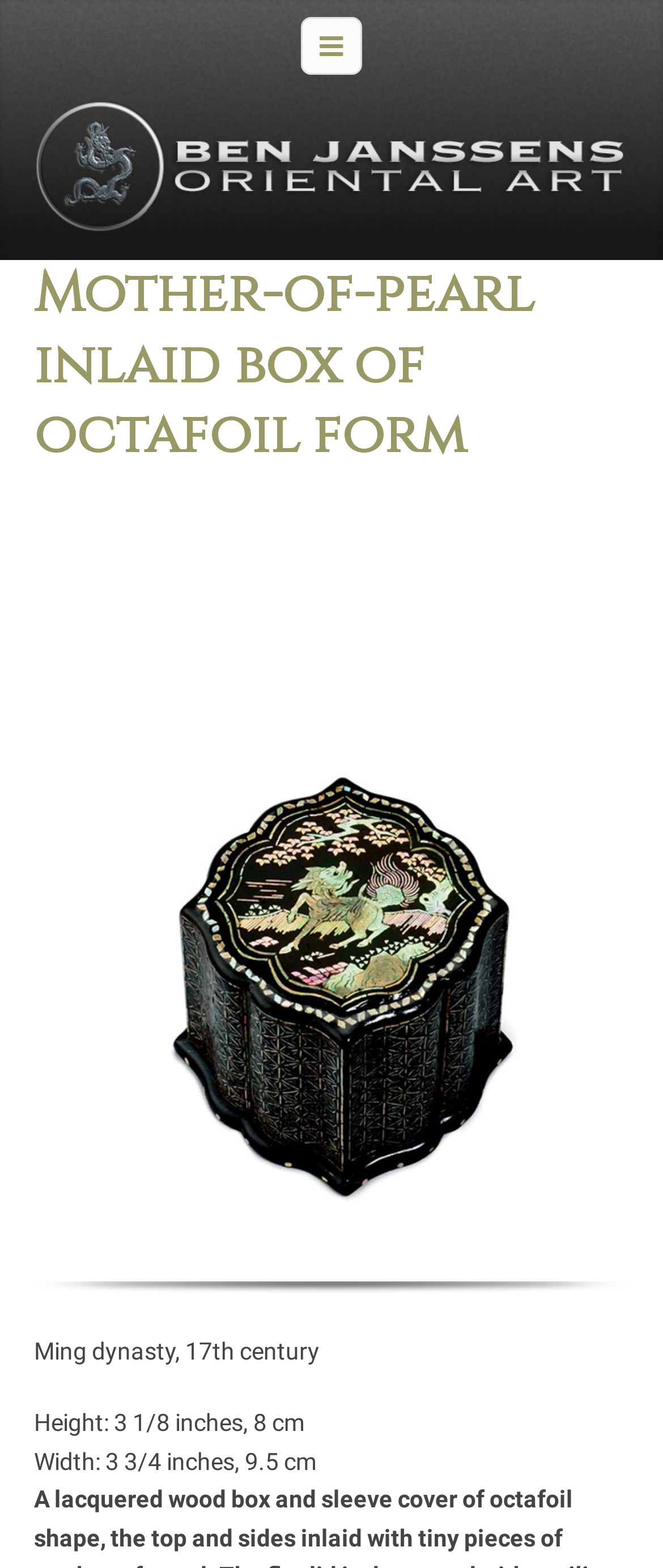Please determine and provide the text content of the webpage's heading.

Mother-of-pearl inlaid box of octafoil form